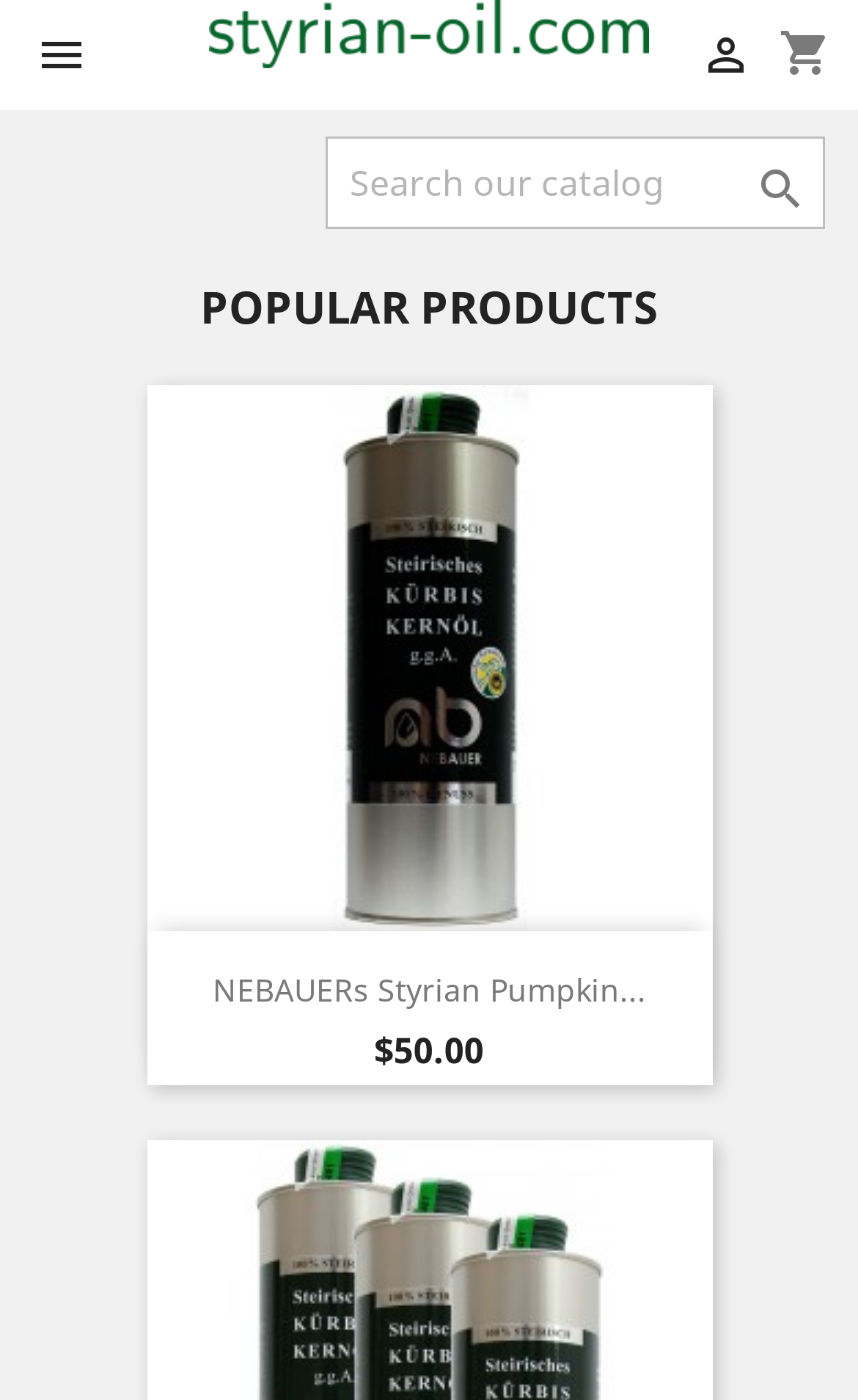Reply to the question with a brief word or phrase: What is the purpose of the textbox in the header?

Search